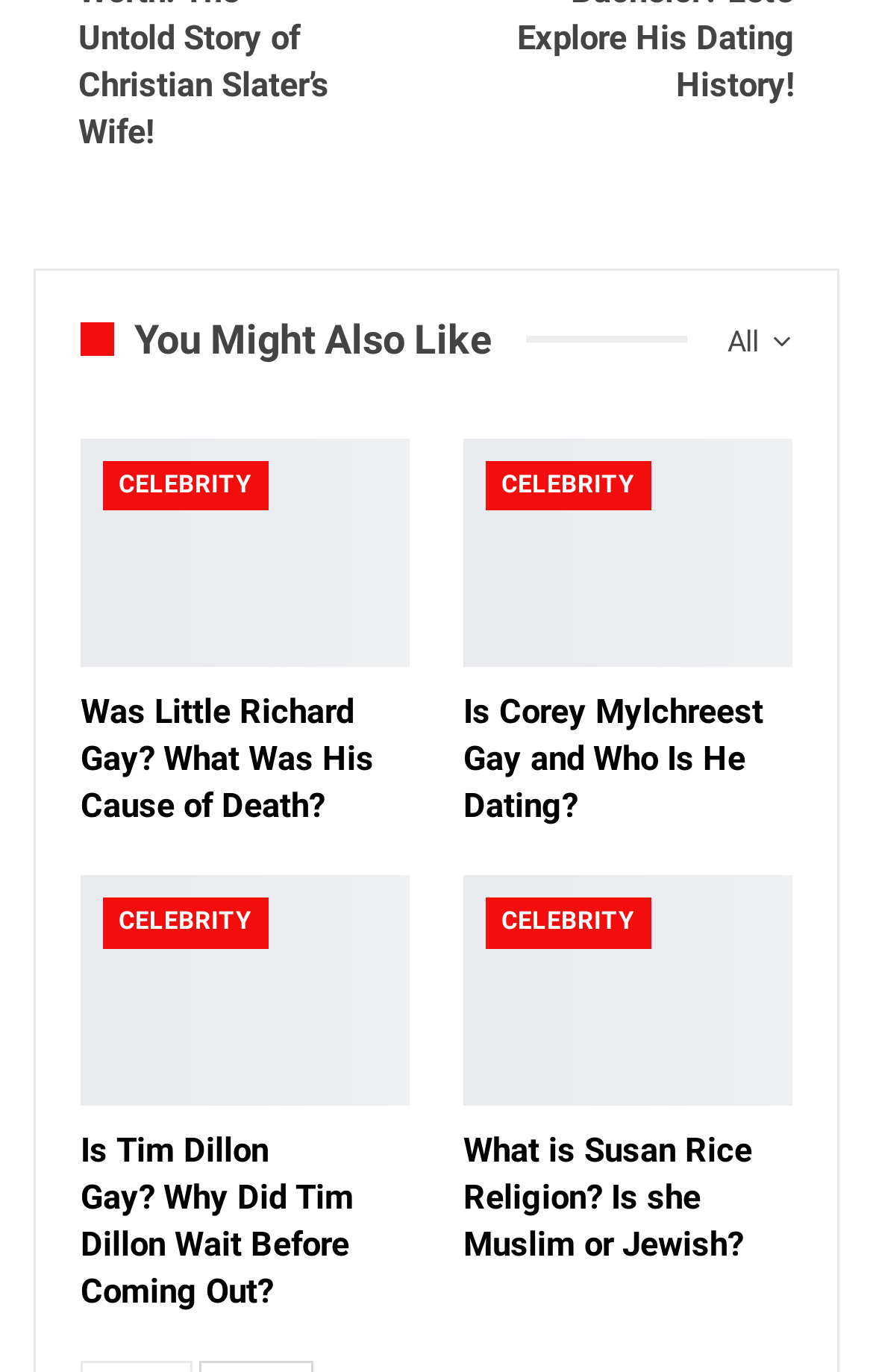Please provide the bounding box coordinate of the region that matches the element description: parent_node: Phone * name="form_fields[field_8013357]" placeholder="Phone". Coordinates should be in the format (top-left x, top-left y, bottom-right x, bottom-right y) and all values should be between 0 and 1.

None